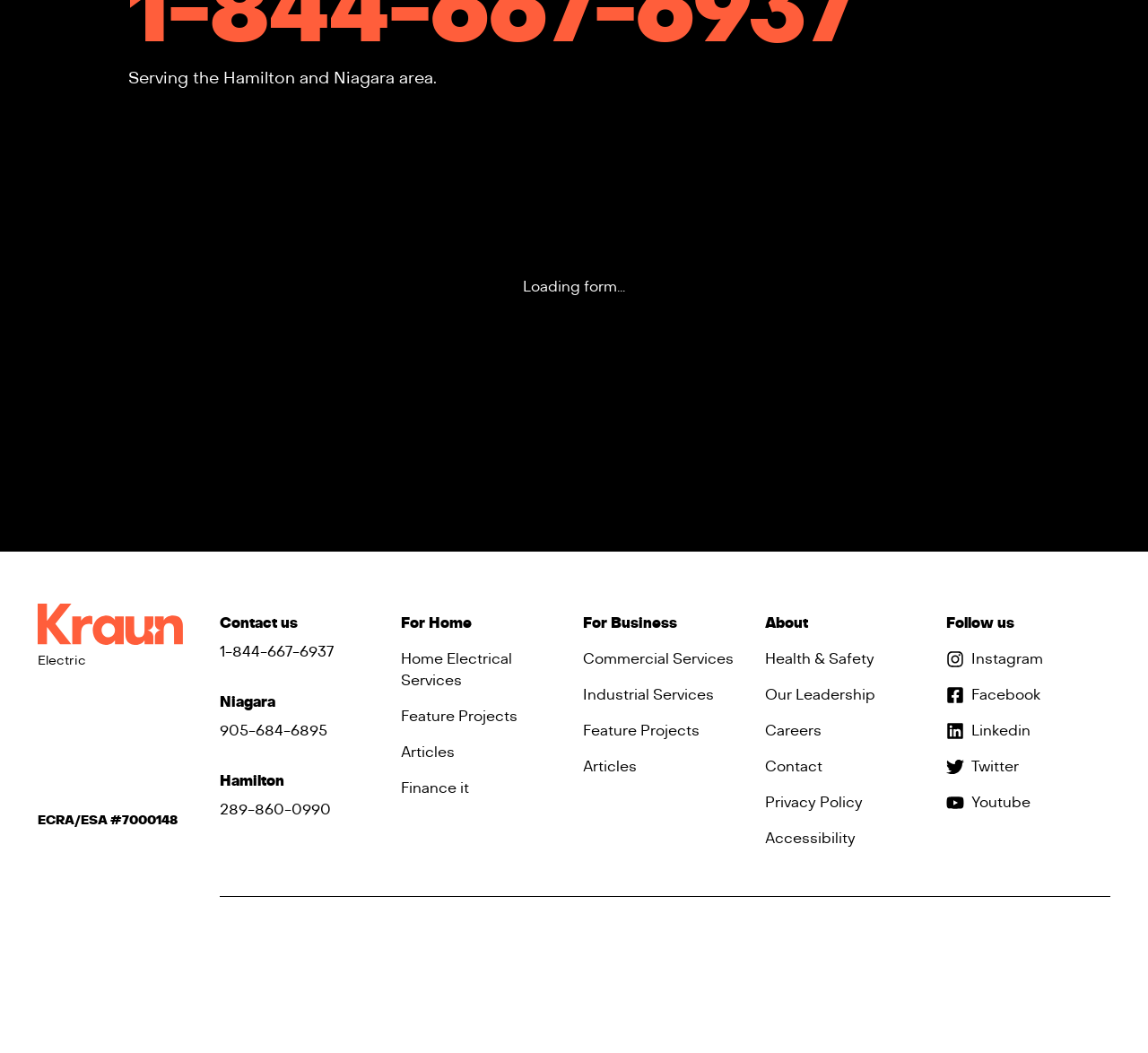Can you identify the bounding box coordinates of the clickable region needed to carry out this instruction: 'Write a review'? The coordinates should be four float numbers within the range of 0 to 1, stated as [left, top, right, bottom].

[0.733, 0.893, 0.89, 0.929]